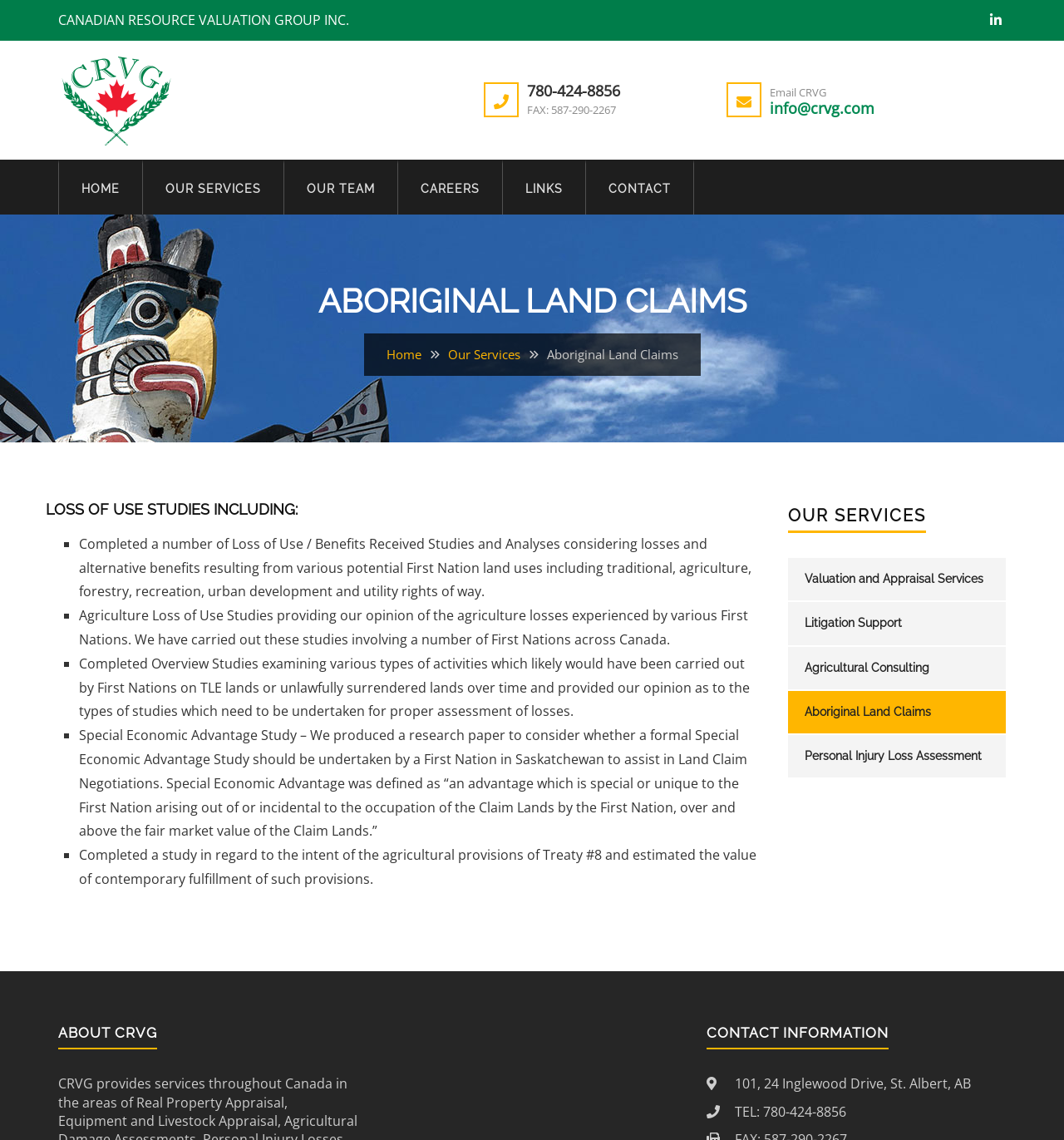What is the address of CRVG?
Using the visual information, reply with a single word or short phrase.

101, 24 Inglewood Drive, St. Albert, AB